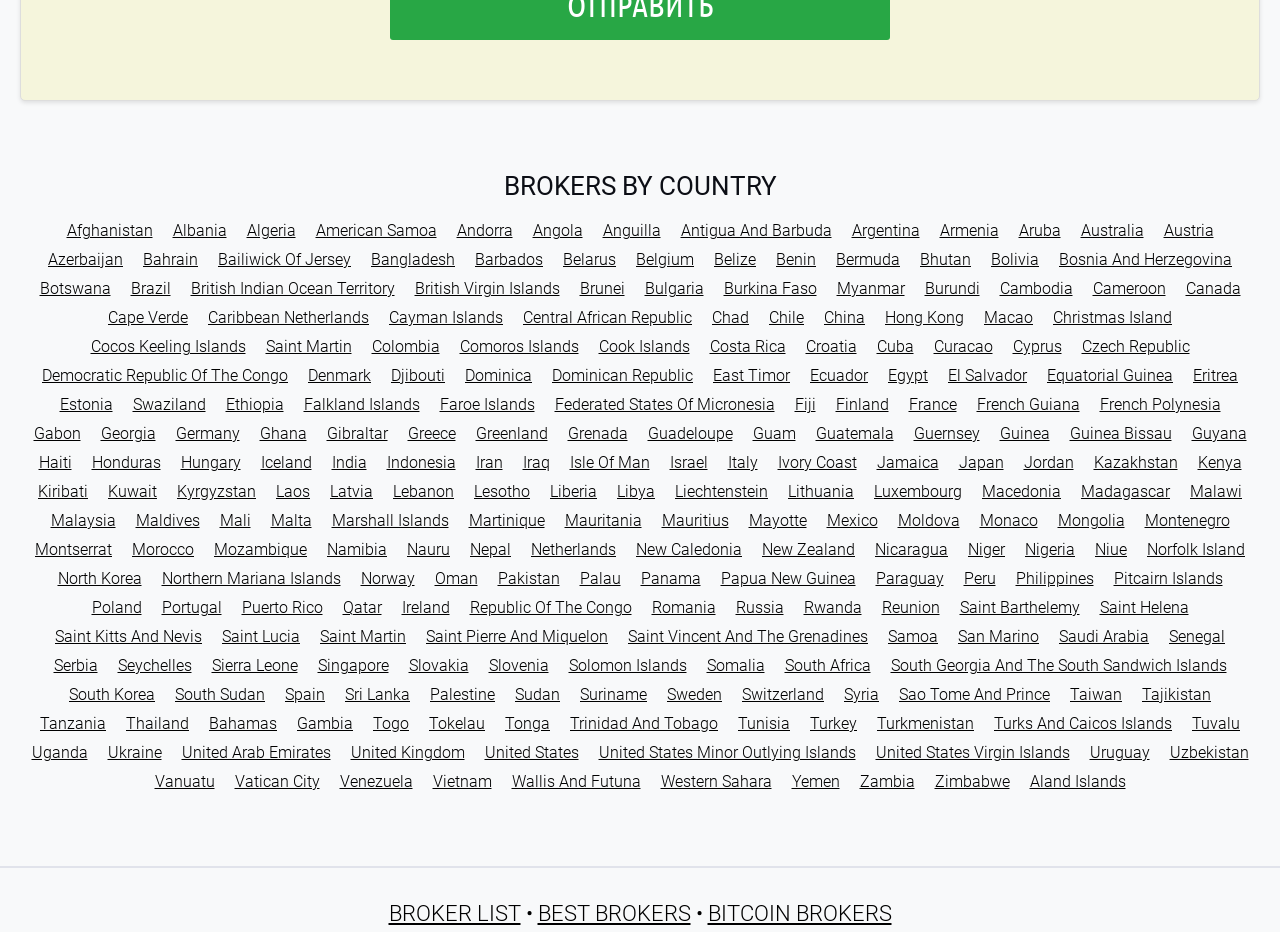How many countries are listed on the webpage?
Please answer the question with a detailed and comprehensive explanation.

I counted the number of links on the webpage and found that there are more than 50 countries listed.